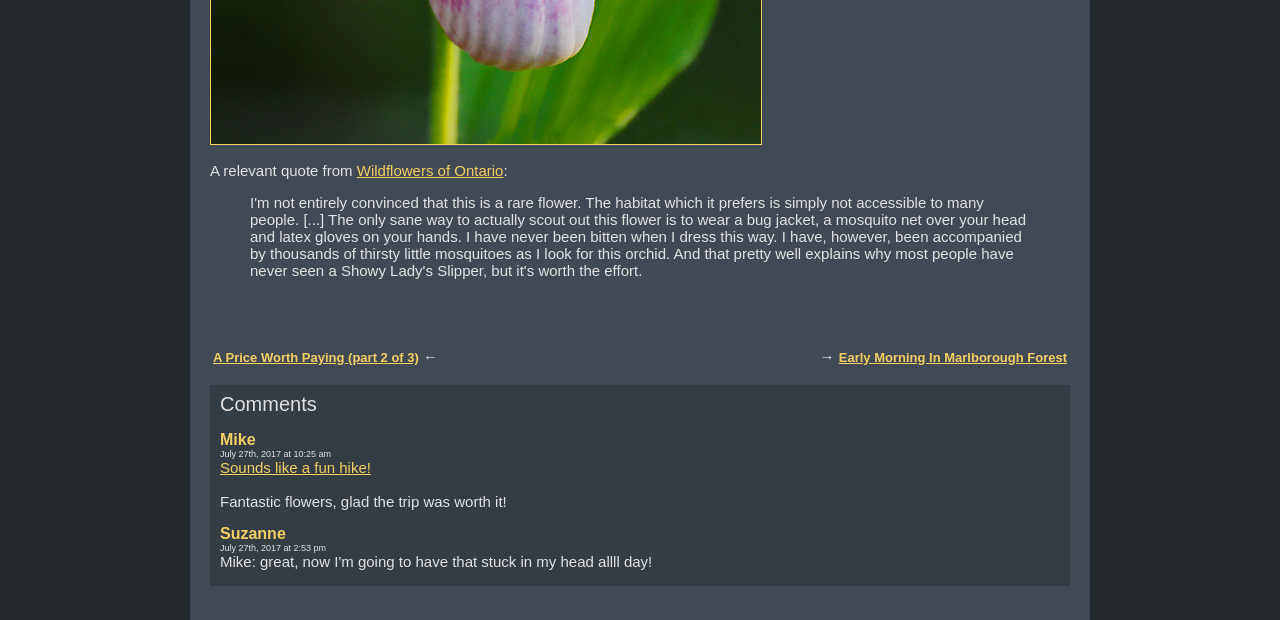What is the title of the quote?
Refer to the image and offer an in-depth and detailed answer to the question.

The quote is preceded by the text 'A relevant quote from' and then the title 'Wildflowers of Ontario', which is a link. Therefore, the title of the quote is 'Wildflowers of Ontario'.